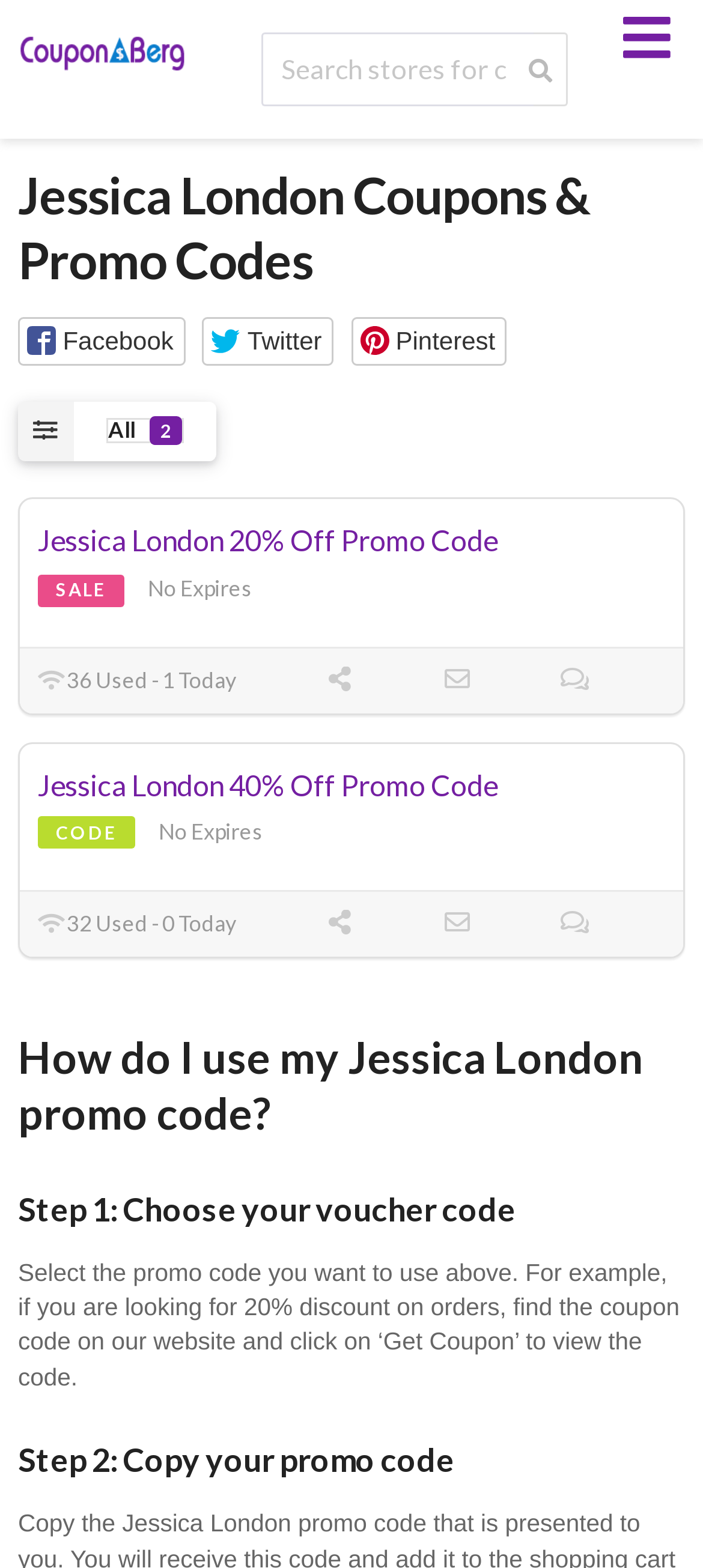Please find the bounding box coordinates of the element that needs to be clicked to perform the following instruction: "Click on Facebook button". The bounding box coordinates should be four float numbers between 0 and 1, represented as [left, top, right, bottom].

[0.026, 0.202, 0.264, 0.233]